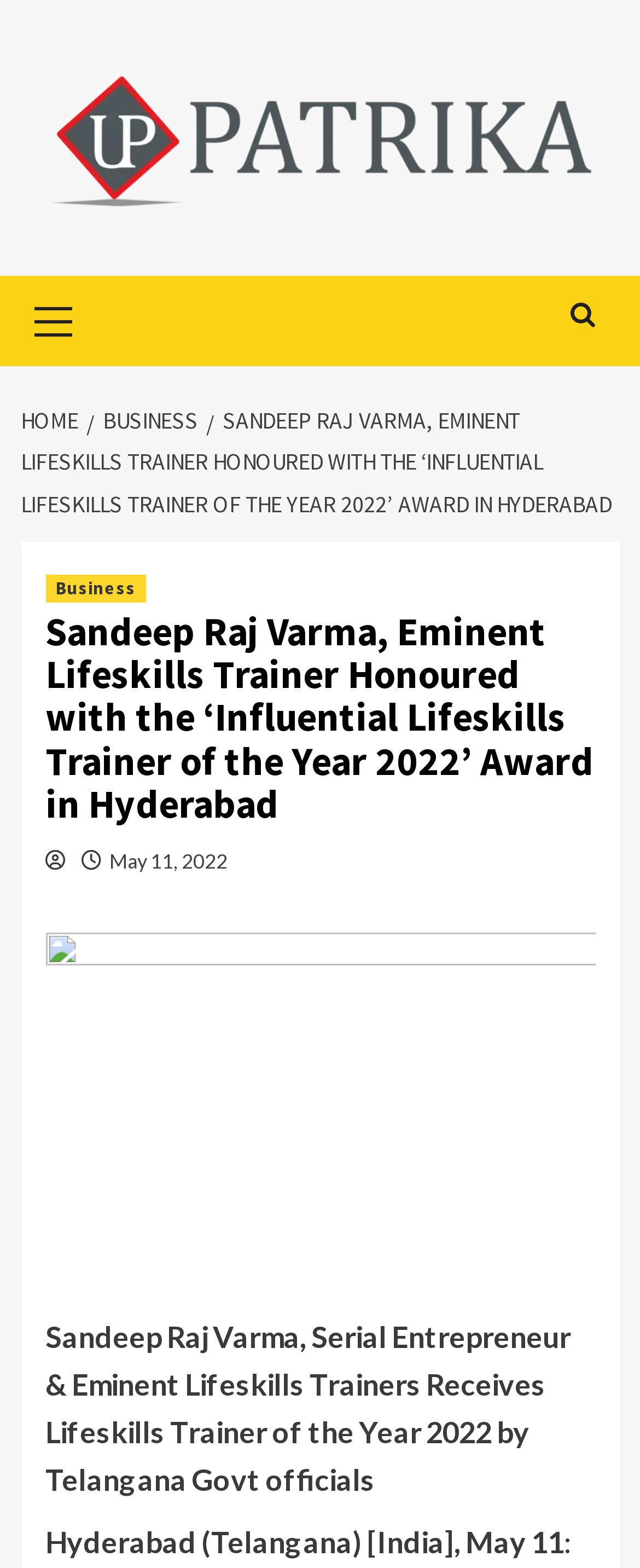Based on the element description May 11, 2022, identify the bounding box of the UI element in the given webpage screenshot. The coordinates should be in the format (top-left x, top-left y, bottom-right x, bottom-right y) and must be between 0 and 1.

[0.171, 0.542, 0.355, 0.558]